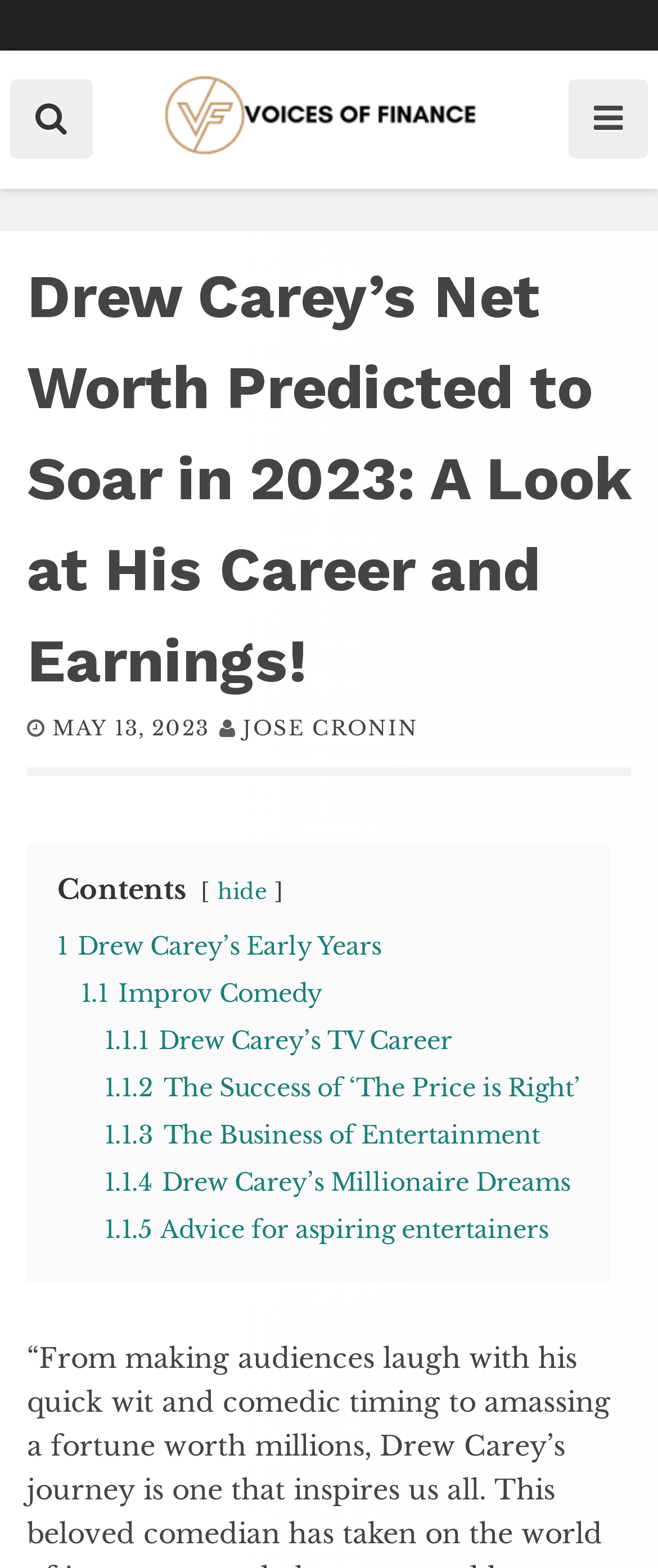Determine the bounding box coordinates for the clickable element required to fulfill the instruction: "Click the MAY 13, 2023 link". Provide the coordinates as four float numbers between 0 and 1, i.e., [left, top, right, bottom].

[0.079, 0.457, 0.318, 0.473]